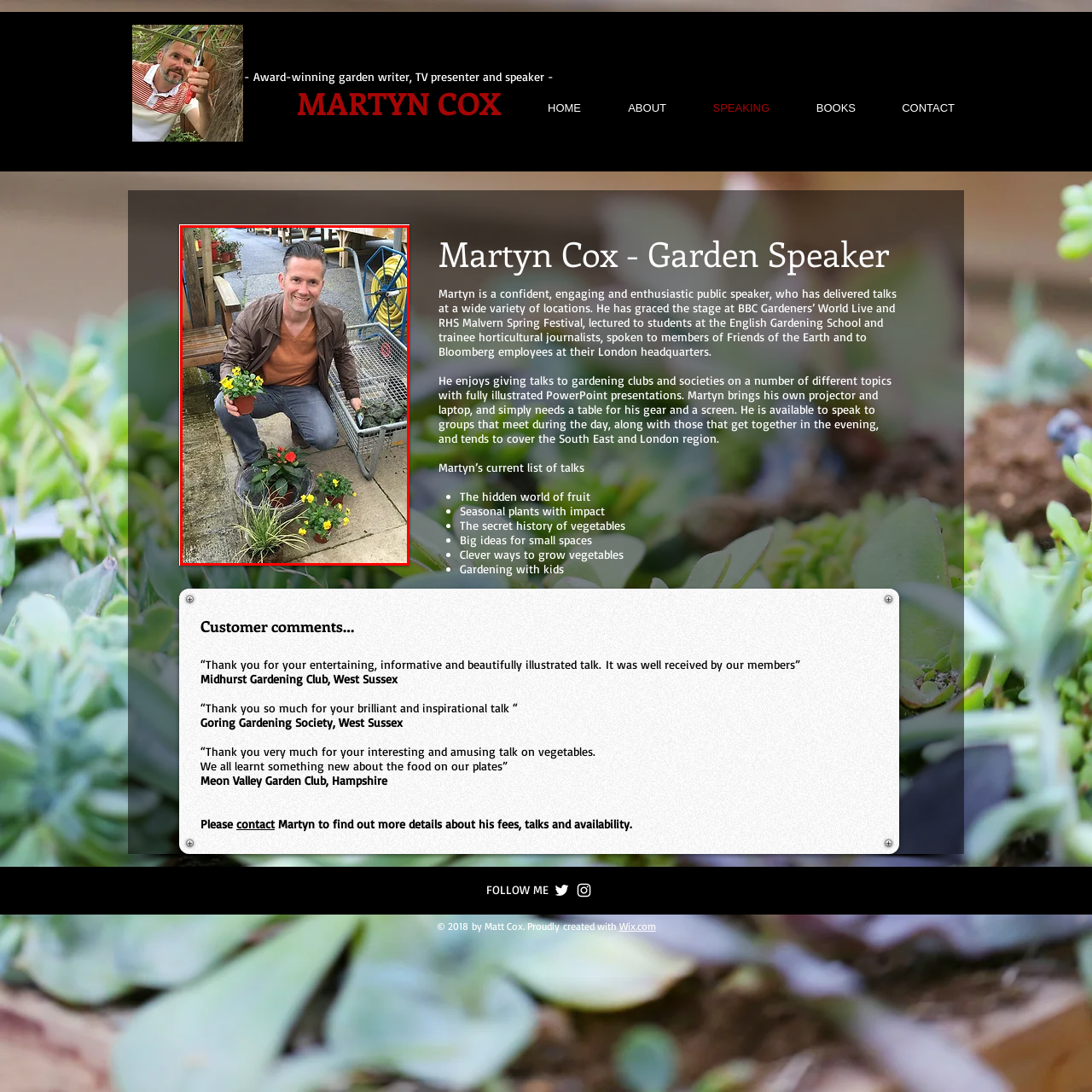Provide an in-depth description of the image within the red bounding box.

The image features Martyn Cox, an award-winning garden writer and speaker, depicted in a cheerful, engaging moment at a garden center. He is crouching on the ground, holding a vibrant, potted yellow flower, while several other plants, including a red flower pot and a grassy plant, are arranged around him. A shopping cart filled with additional plants can be seen in the background, hinting at his passion for gardening and plant care. Dressed in a casual outfit with a brown jacket over an orange shirt, Martyn exudes a friendly and approachable demeanor, embodying his role as a knowledgeable figure in the gardening community. This setting reflects his enthusiasm for discussing plants, nature, and gardening topics with audiences.